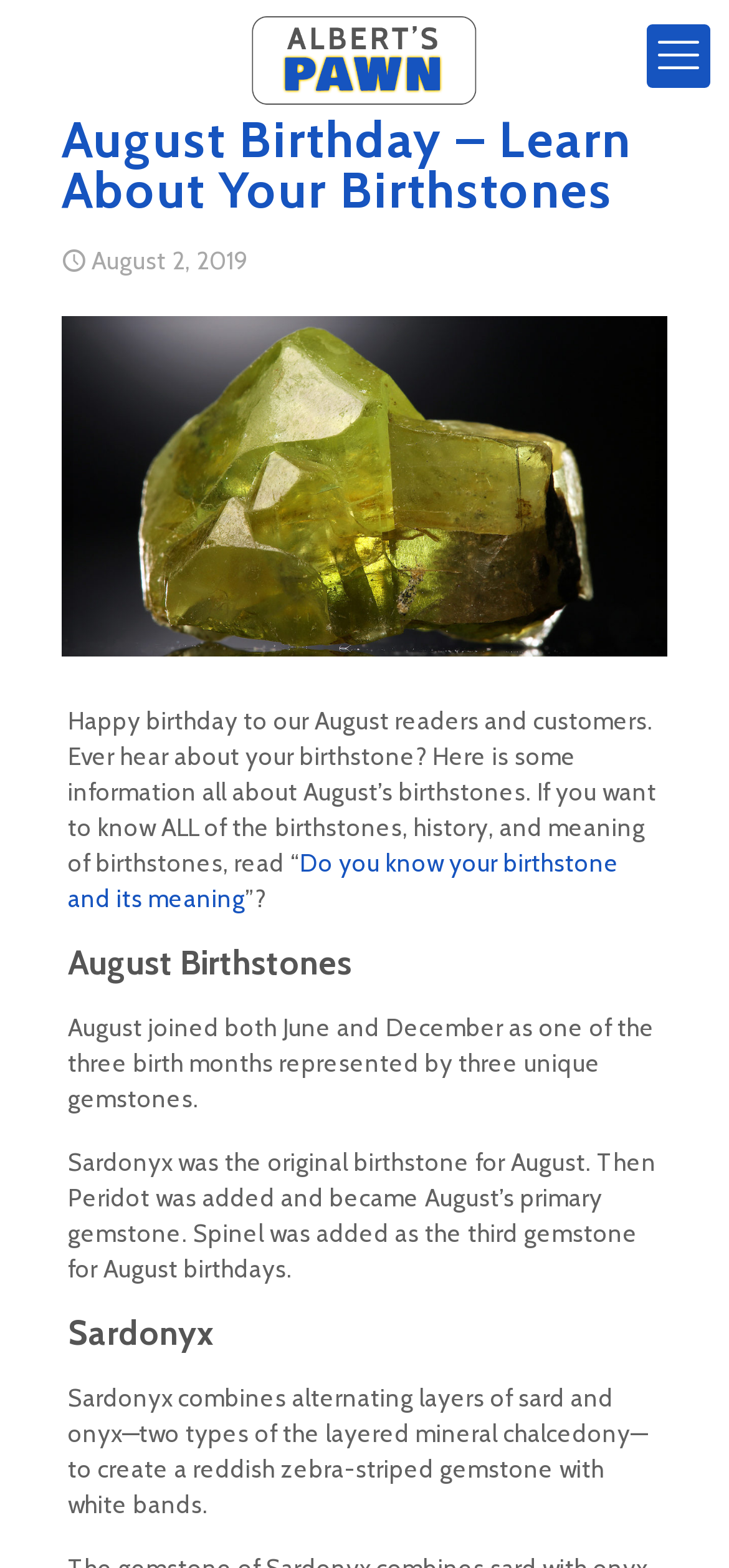Answer briefly with one word or phrase:
What is the date mentioned on the webpage?

August 2, 2019